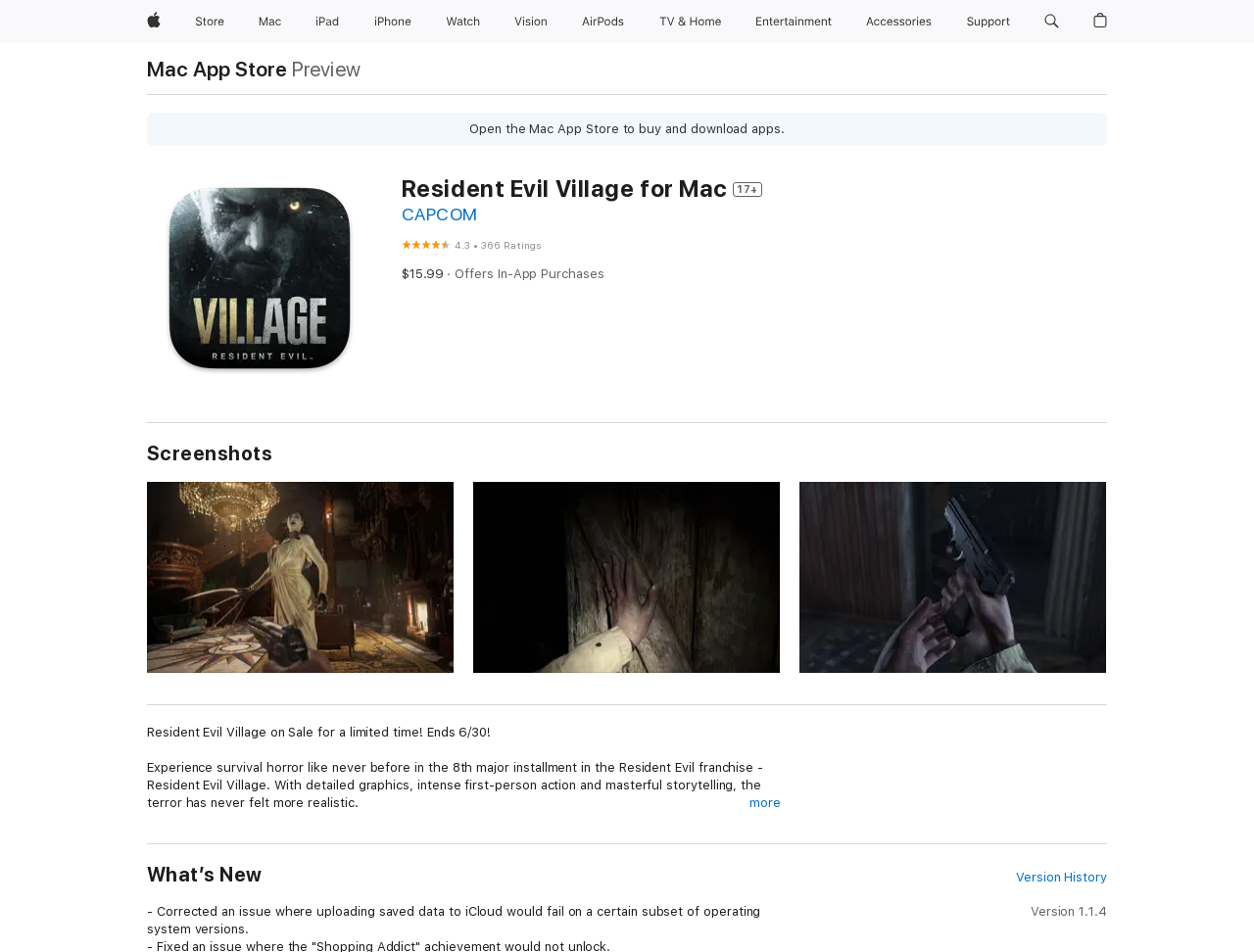What is the genre of the game?
Relying on the image, give a concise answer in one word or a brief phrase.

Survival horror